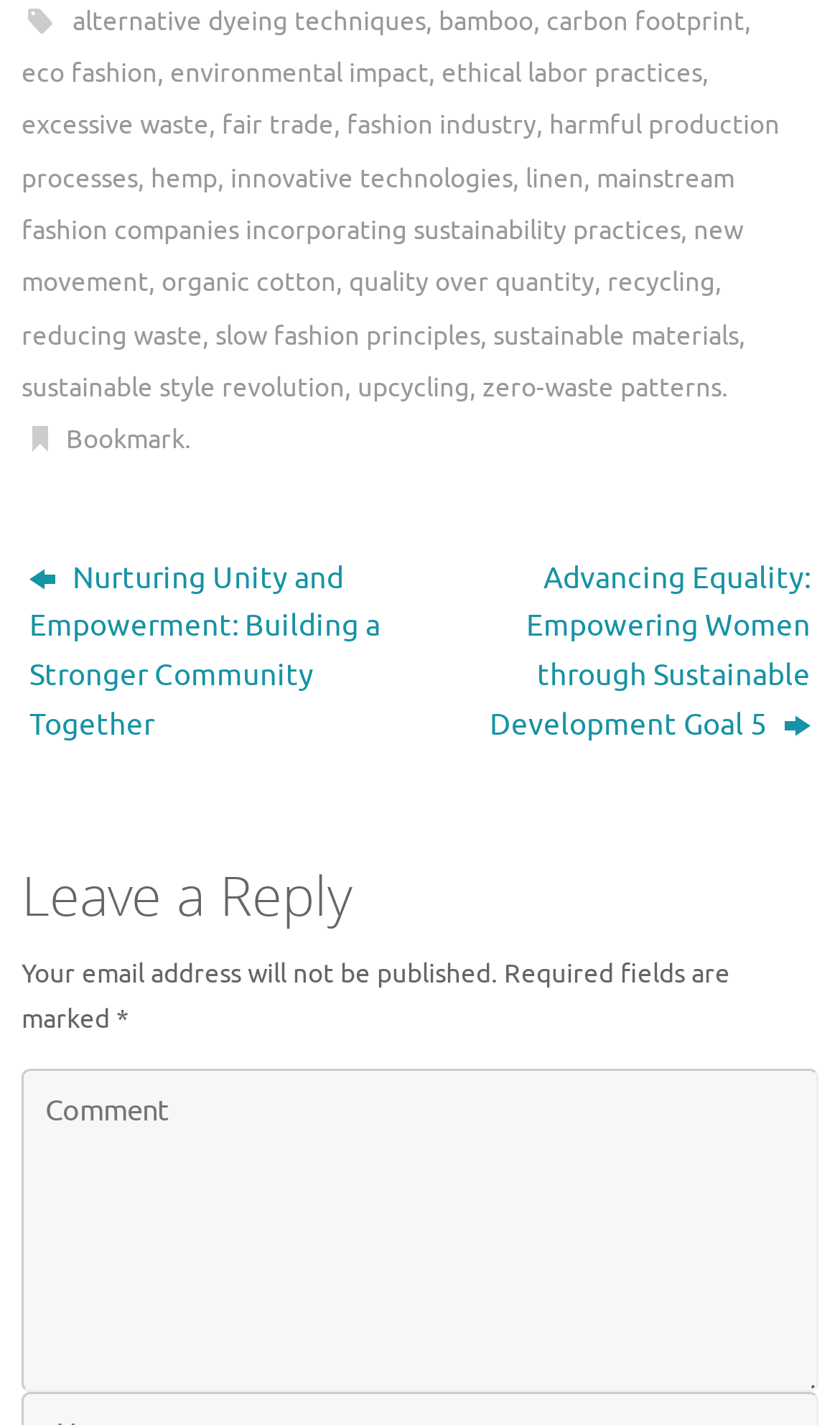Locate the bounding box coordinates of the element that should be clicked to fulfill the instruction: "Click on the link about alternative dyeing techniques".

[0.086, 0.003, 0.507, 0.027]